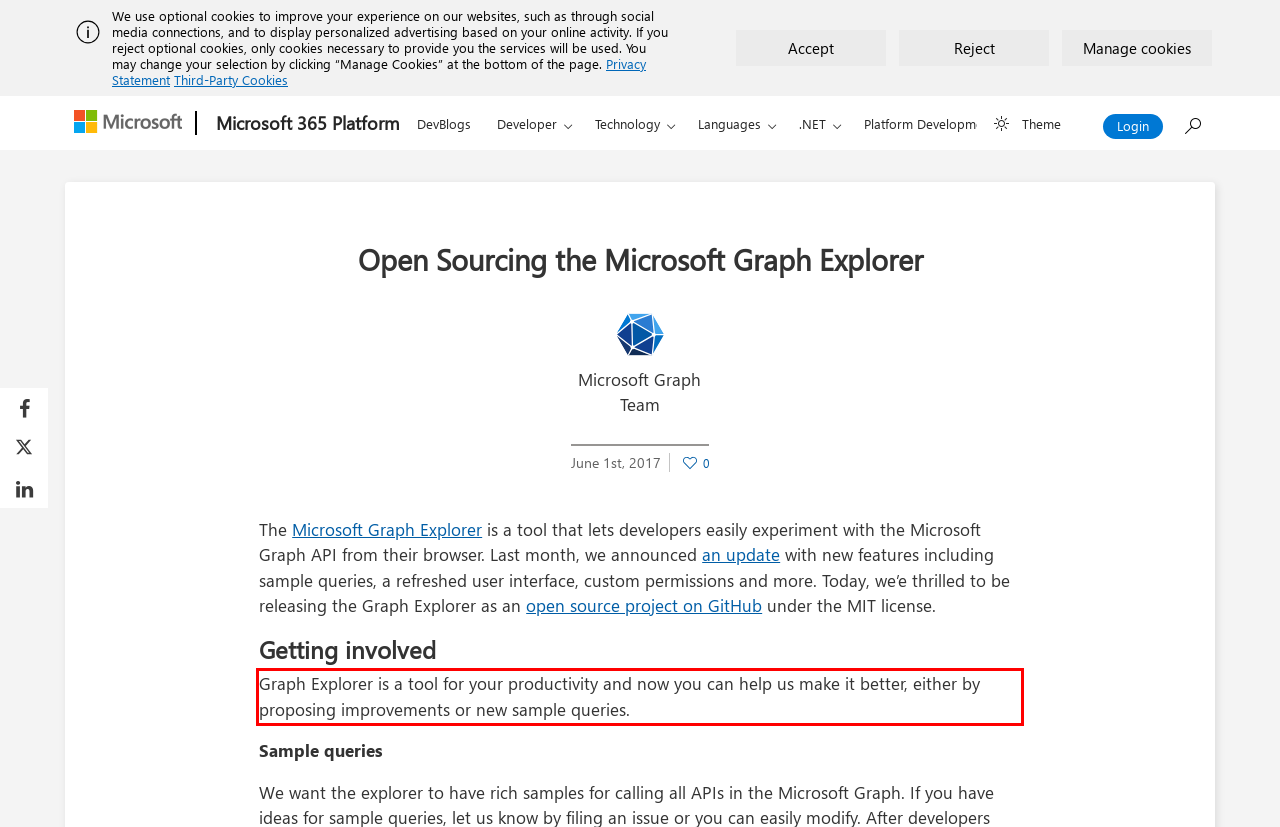You are looking at a screenshot of a webpage with a red rectangle bounding box. Use OCR to identify and extract the text content found inside this red bounding box.

Graph Explorer is a tool for your productivity and now you can help us make it better, either by proposing improvements or new sample queries.